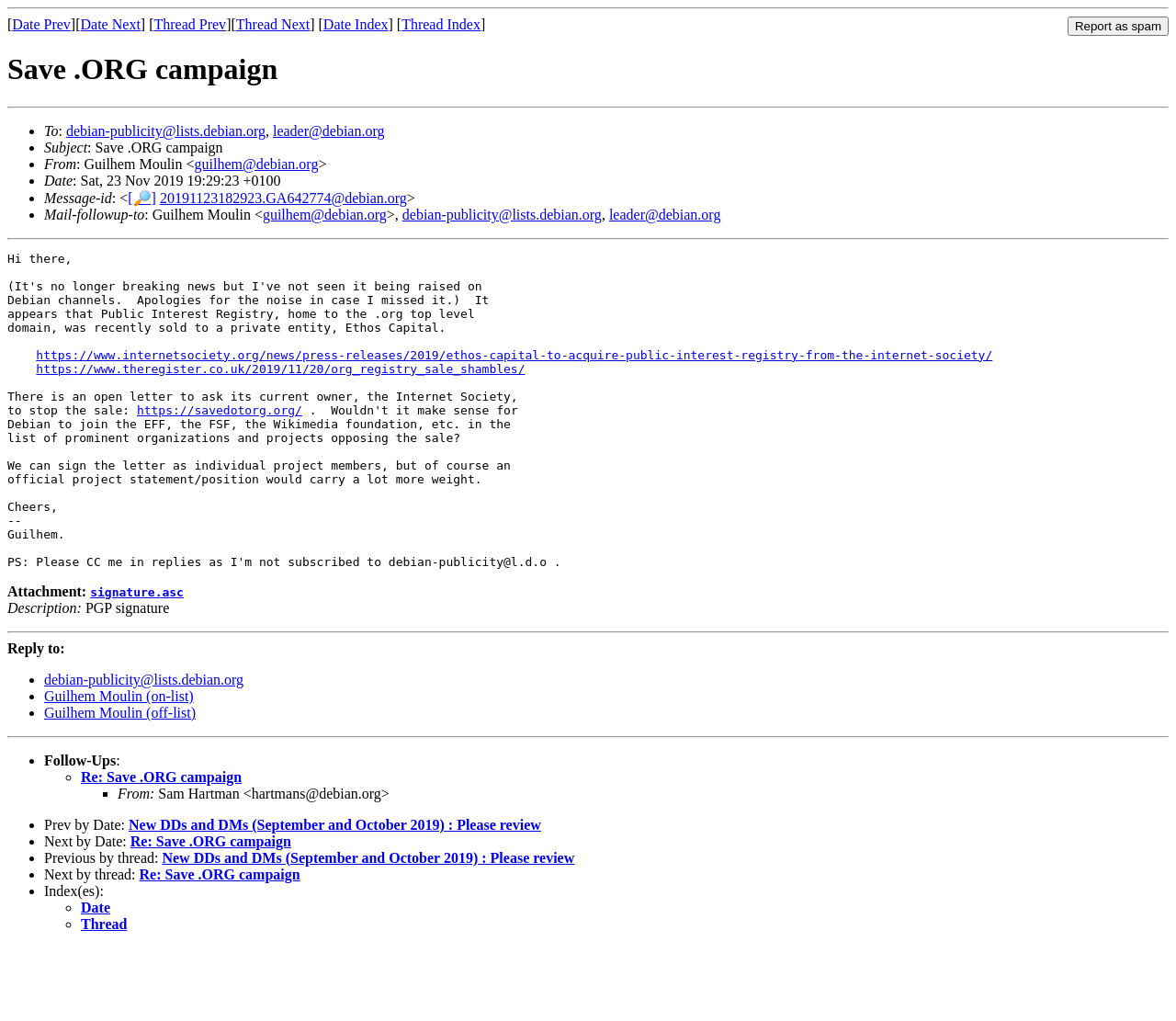What is the URL of the open letter?
Please provide a comprehensive answer based on the information in the image.

I found the URL of the open letter by looking at the text in the middle of the webpage, which mentions an open letter to stop the sale of the .ORG registry. The URL is a link with the text 'https://savedotorg.org/'.